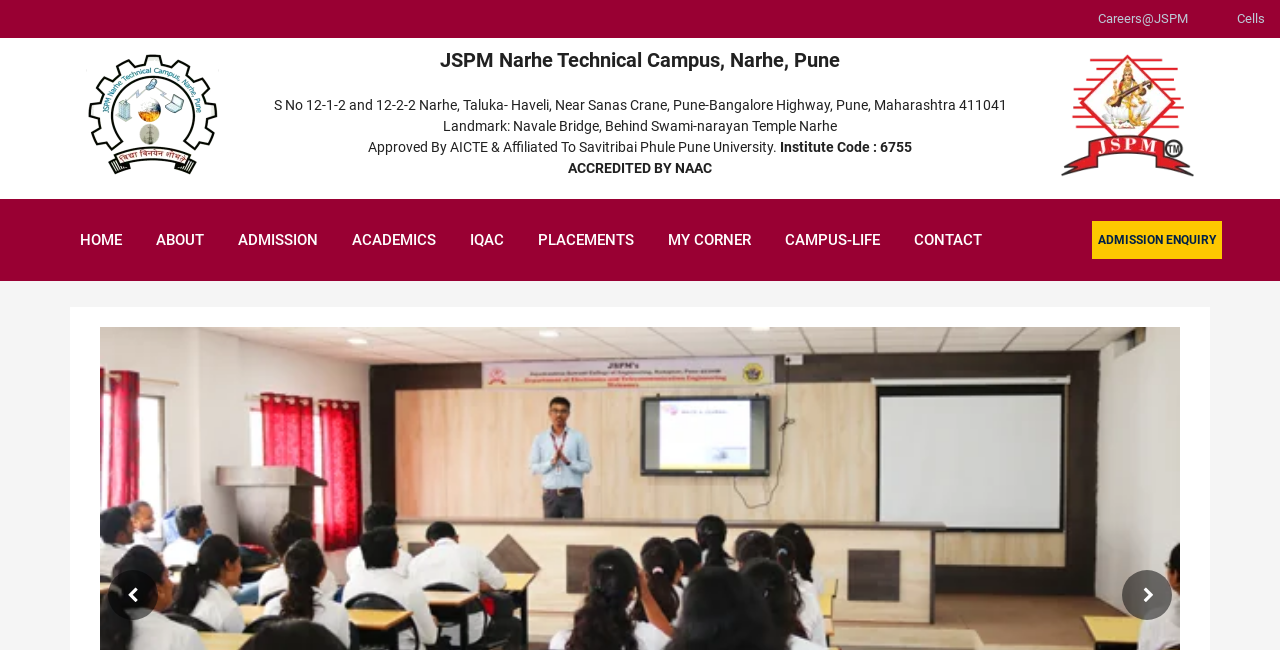Using a single word or phrase, answer the following question: 
What is the name of the technical campus?

JSPM Narhe Technical Campus